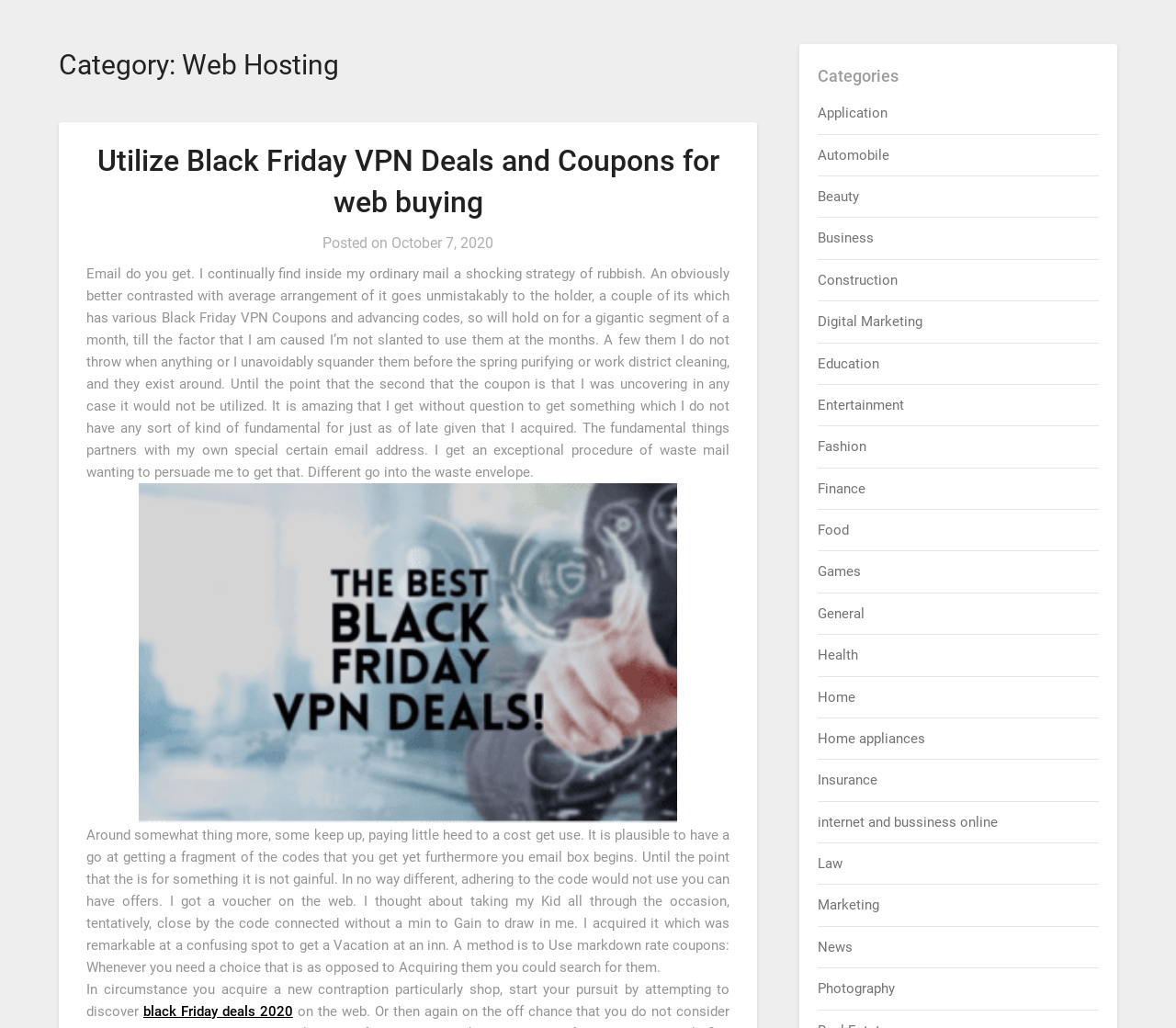Please determine the bounding box coordinates of the section I need to click to accomplish this instruction: "Click on the 'Utilize Black Friday VPN Deals and Coupons for web buying' link".

[0.083, 0.139, 0.611, 0.213]